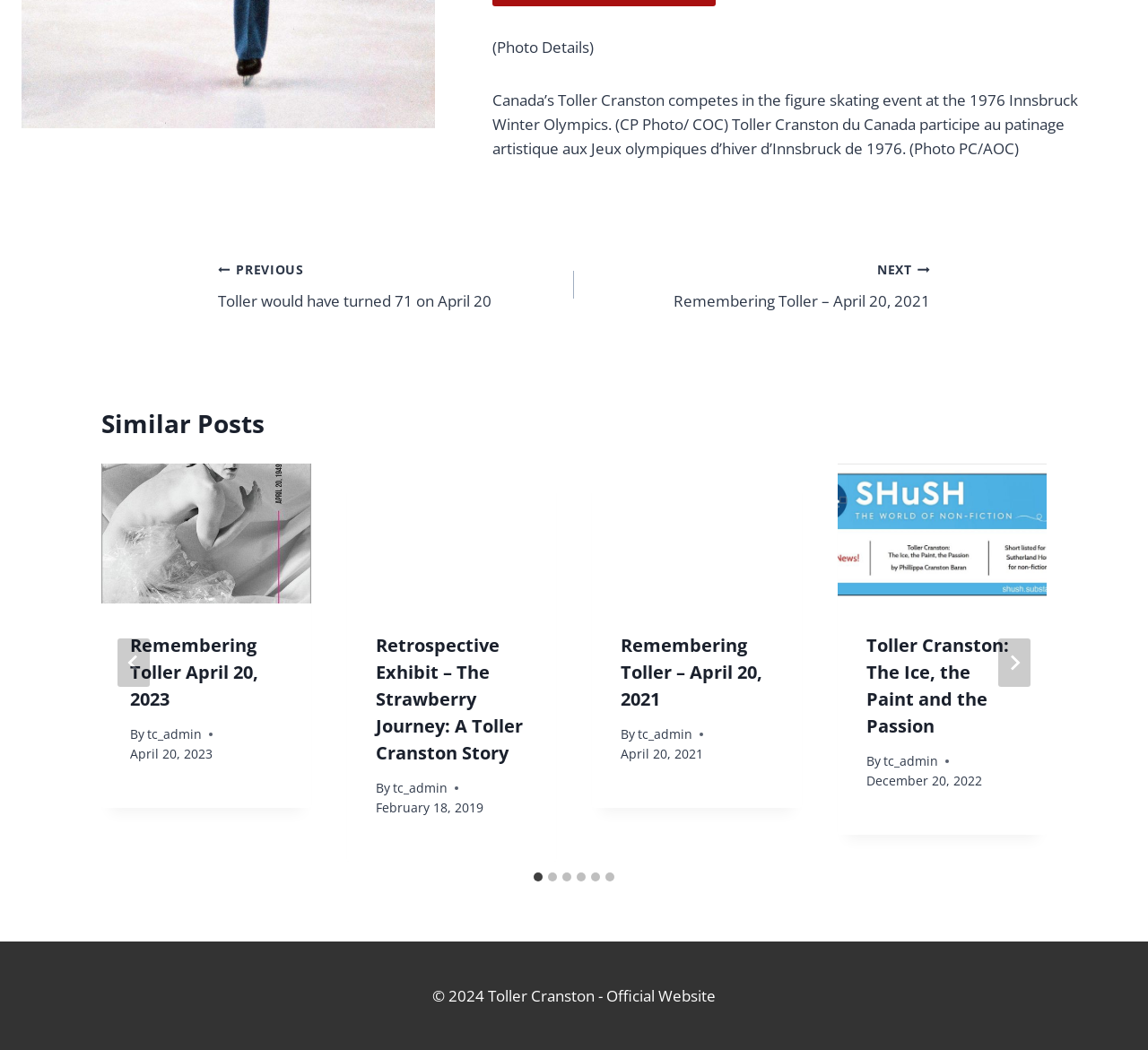Please reply with a single word or brief phrase to the question: 
What is the copyright year of the website?

2024